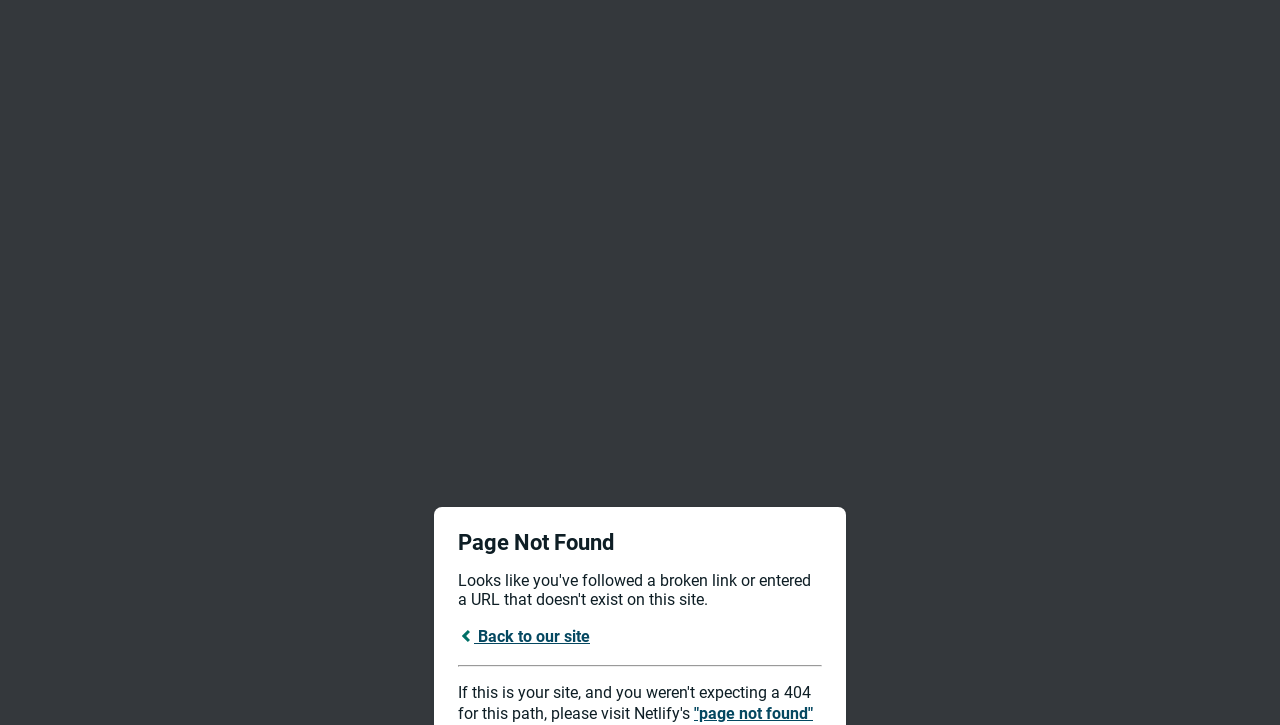Please find the top heading of the webpage and generate its text.

Page Not Found